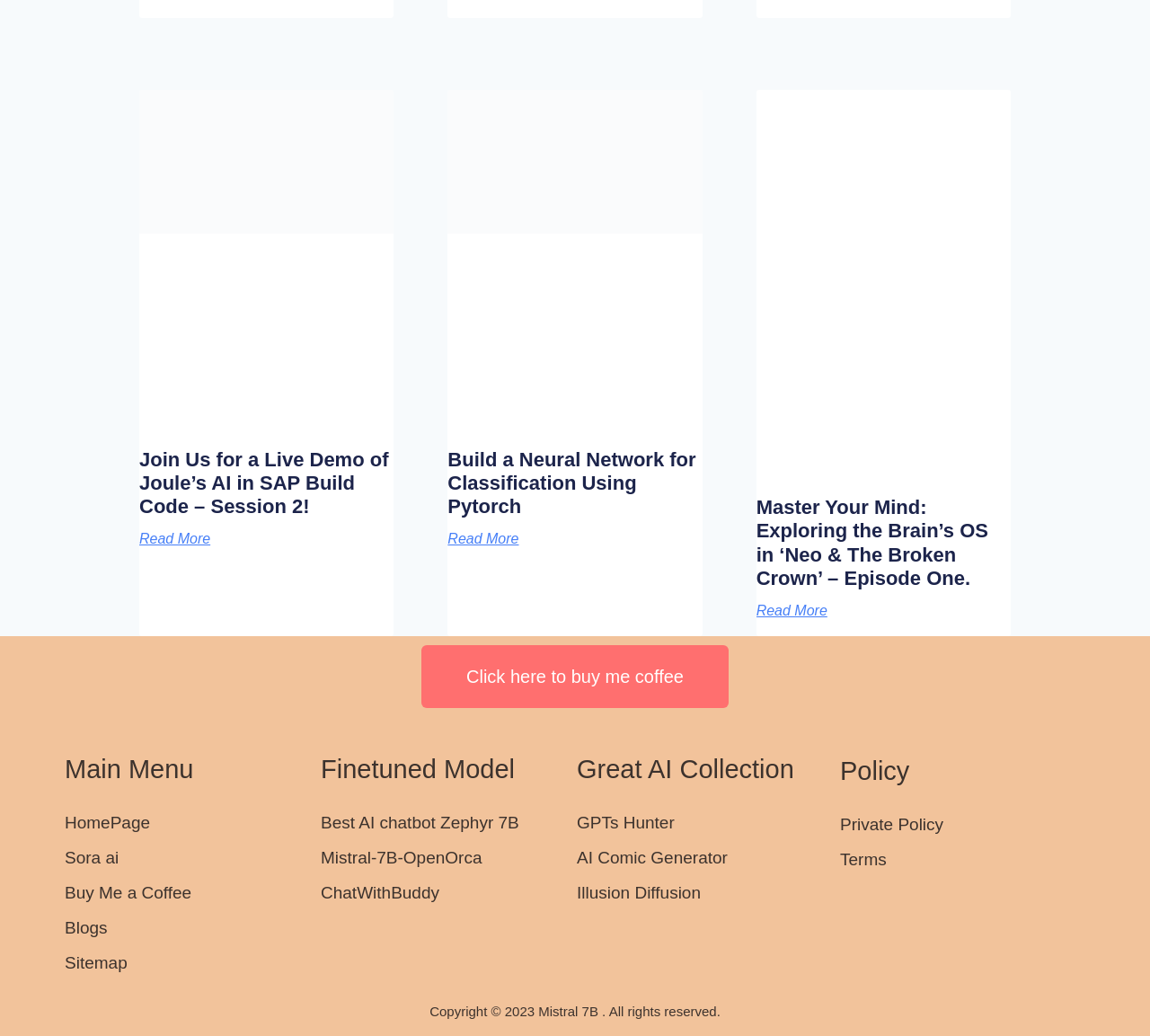What is the purpose of the link 'Read more about Build a Neural Network for Classification Using Pytorch'? Please answer the question using a single word or phrase based on the image.

To read more about the article